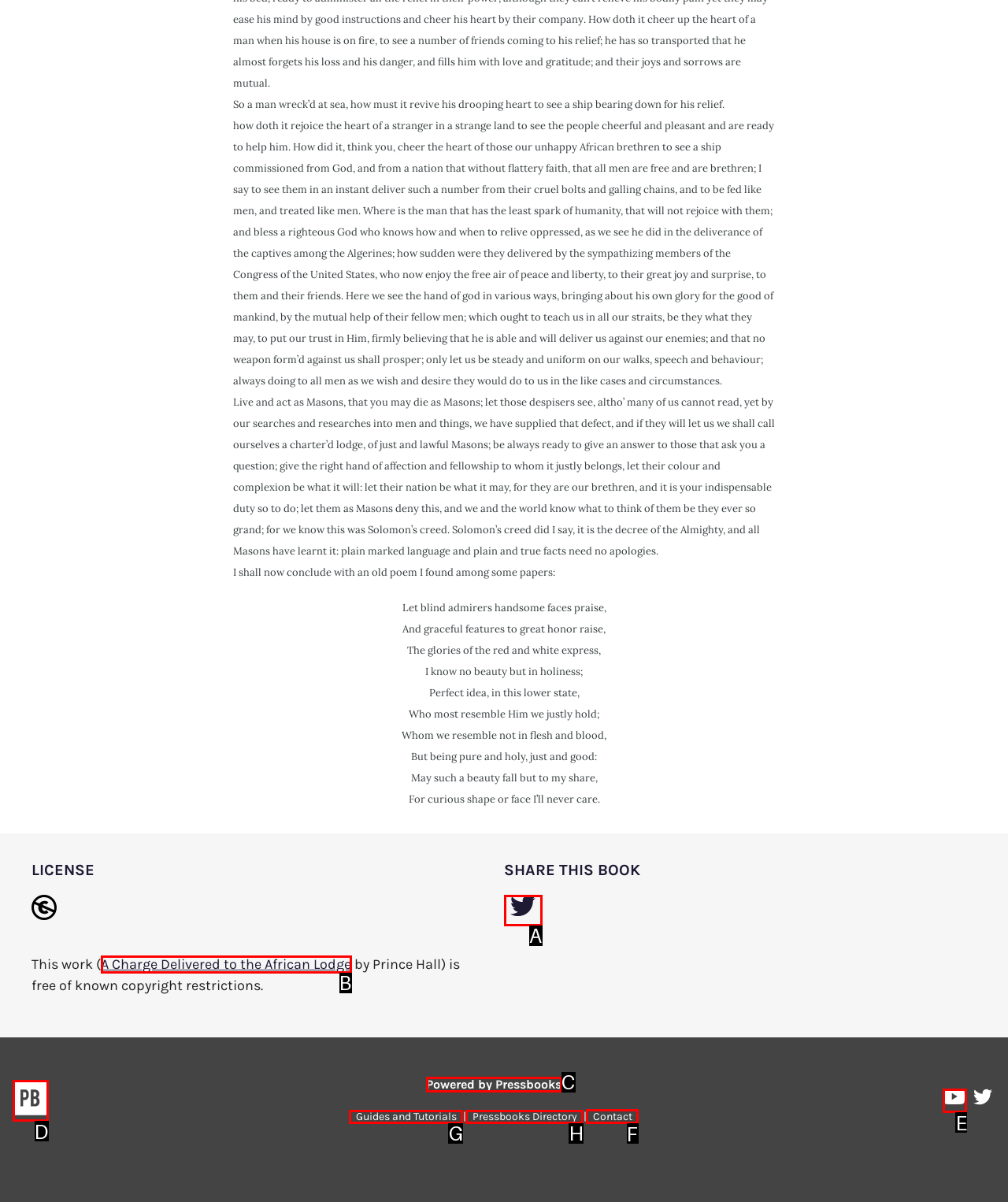Pick the right letter to click to achieve the task: Contact Pressbooks
Answer with the letter of the correct option directly.

F